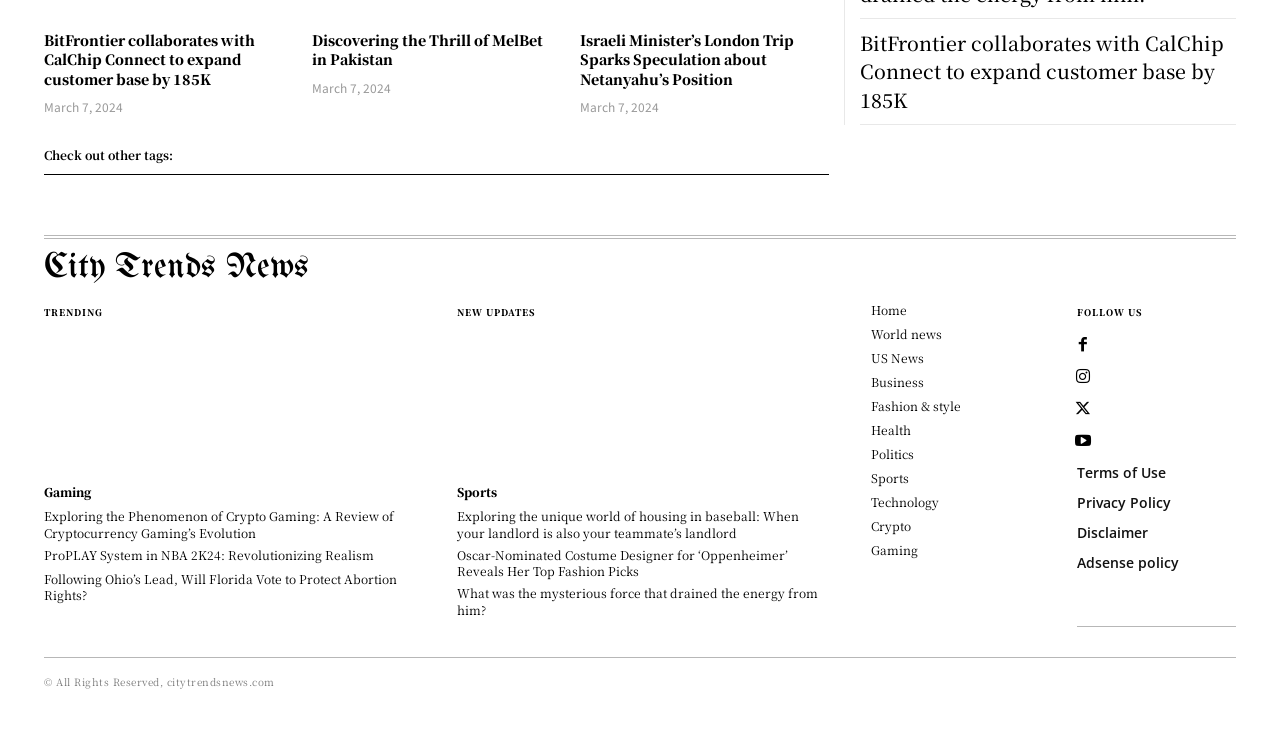Please identify the bounding box coordinates of the element that needs to be clicked to execute the following command: "Explore the 'Gaming' category". Provide the bounding box using four float numbers between 0 and 1, formatted as [left, top, right, bottom].

[0.034, 0.66, 0.071, 0.677]